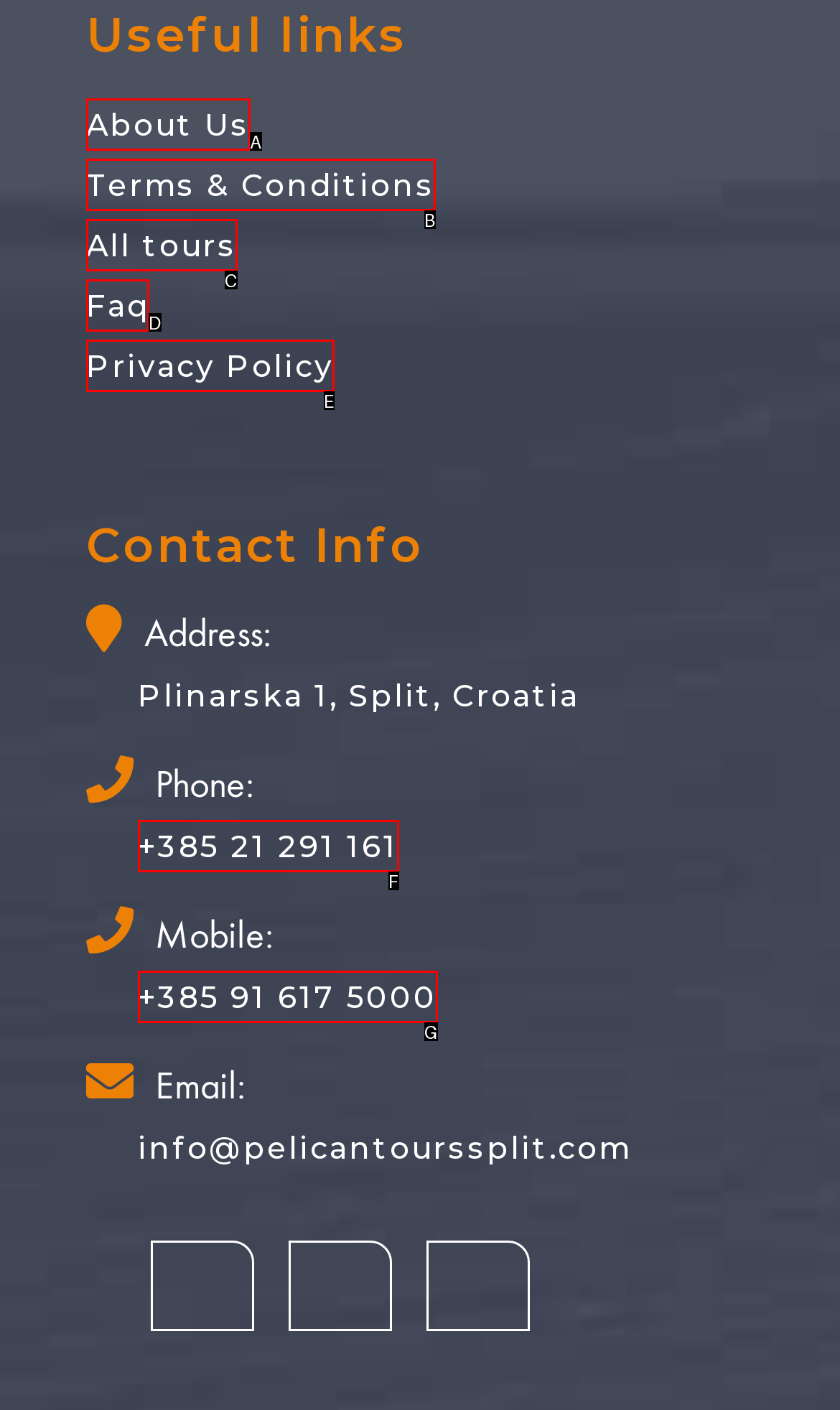Tell me which one HTML element best matches the description: +385 91 617 5000
Answer with the option's letter from the given choices directly.

G